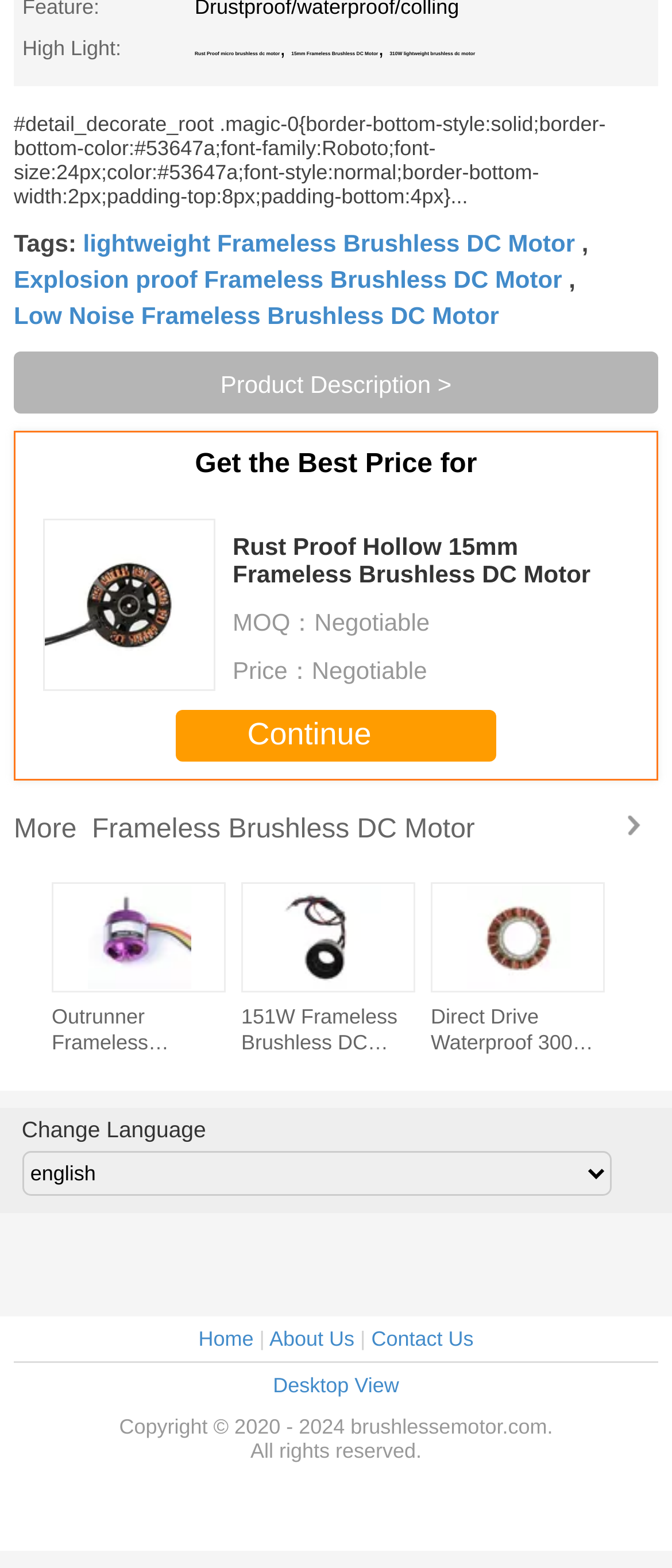What is the product name in the first row?
From the details in the image, answer the question comprehensively.

The first row of the webpage contains a product description, and the product name is 'Rust Proof micro brushless dc motor', which is a type of brushless DC motor.